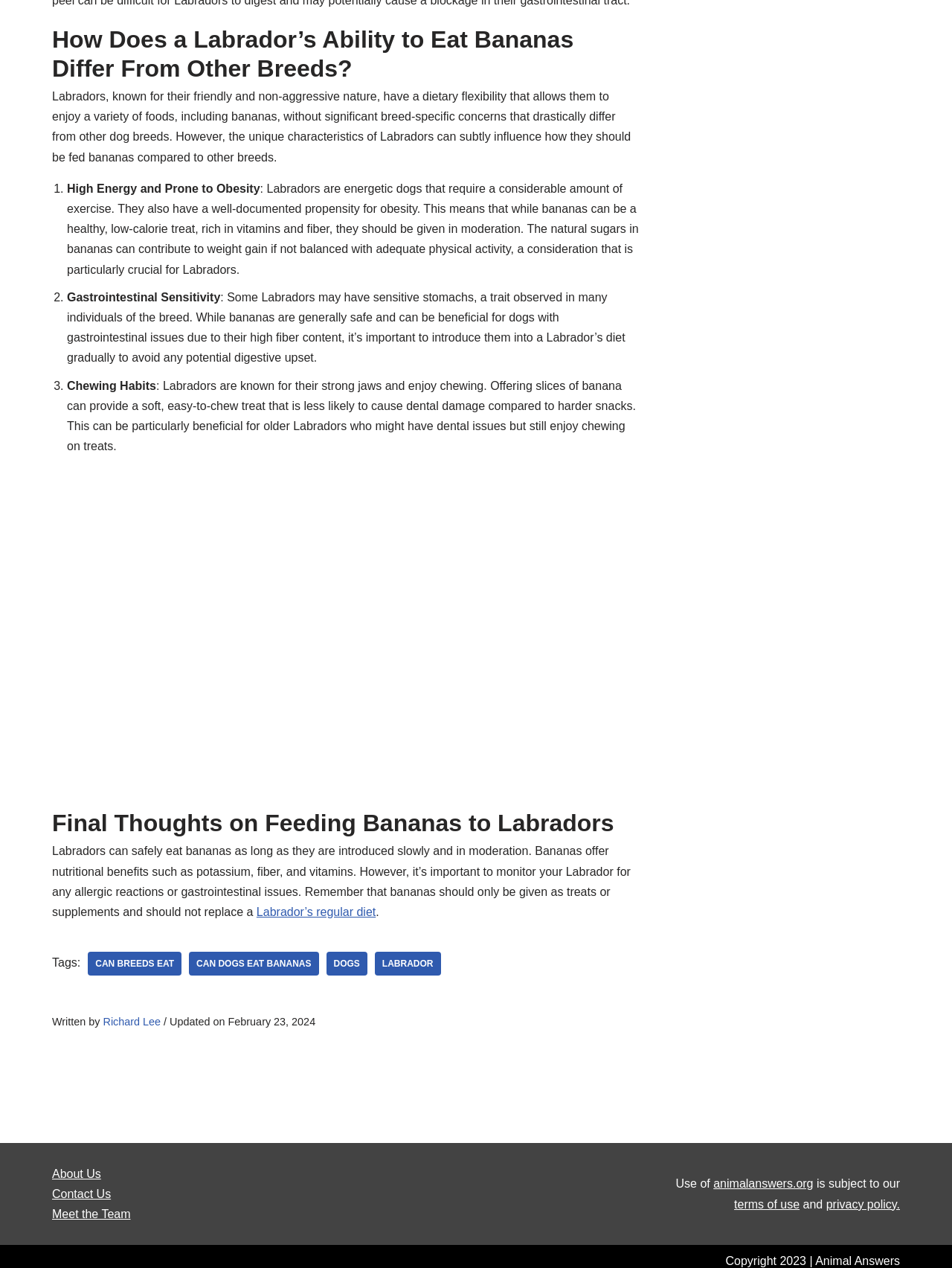Locate the bounding box coordinates of the element that should be clicked to fulfill the instruction: "Learn about the terms of use".

[0.771, 0.945, 0.84, 0.955]